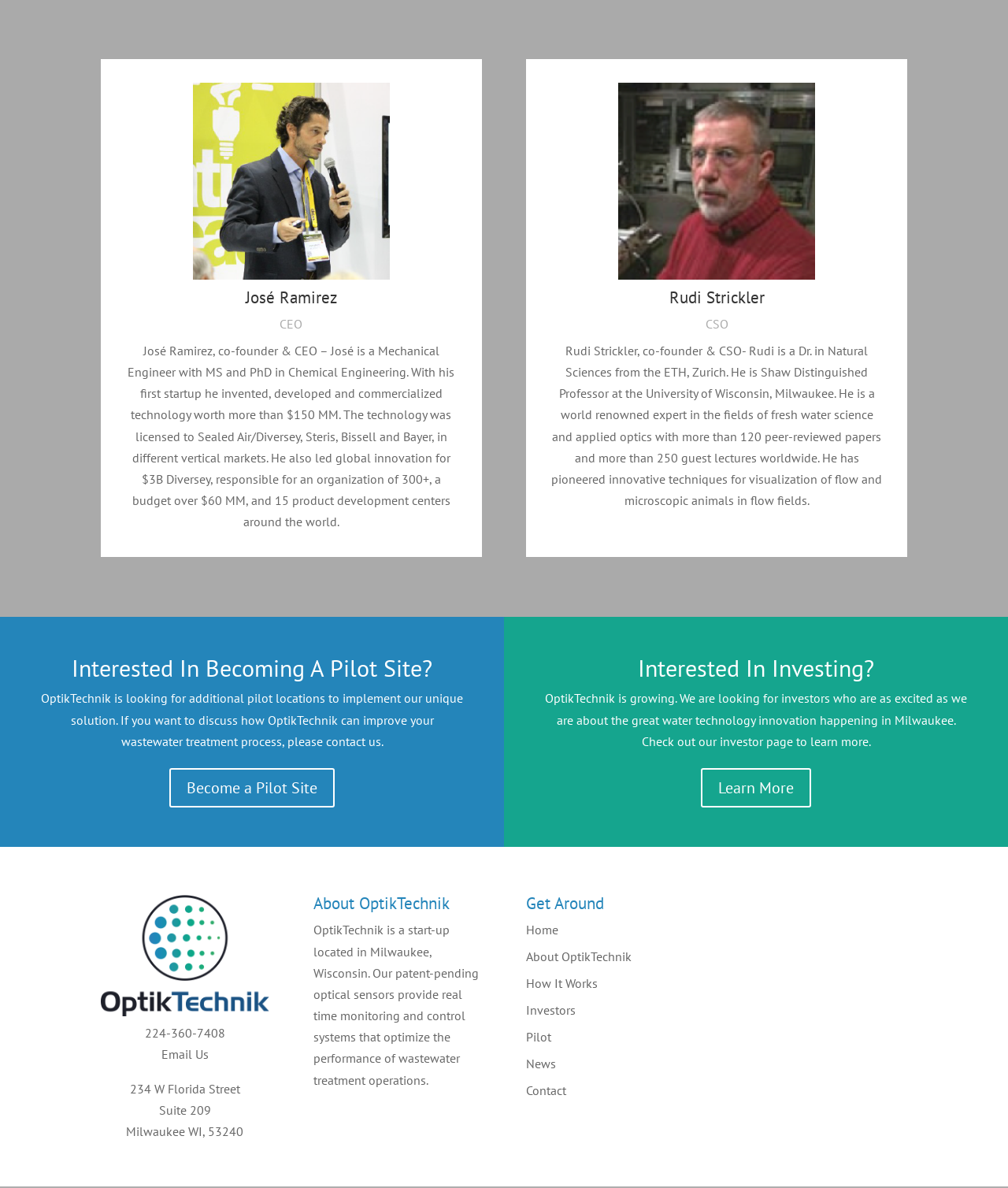Indicate the bounding box coordinates of the element that needs to be clicked to satisfy the following instruction: "Learn more about investing in OptikTechnik". The coordinates should be four float numbers between 0 and 1, i.e., [left, top, right, bottom].

[0.695, 0.646, 0.805, 0.68]